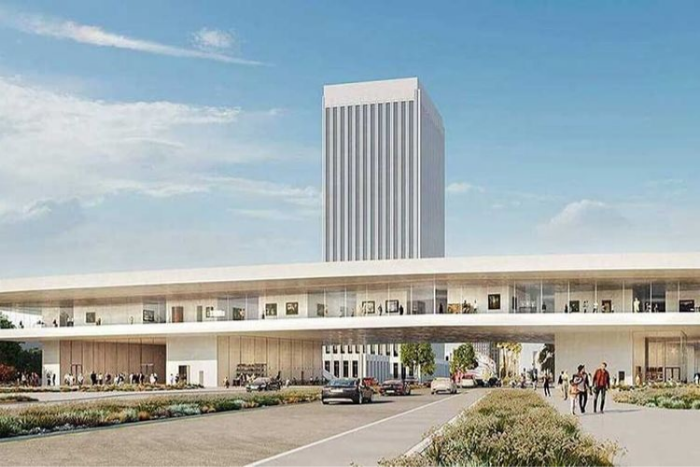What is the purpose of the new building?
Deliver a detailed and extensive answer to the question.

The caption states that the new building is intended to replace older gallery spaces, offering a refreshing venue for diverse artistic expressions.